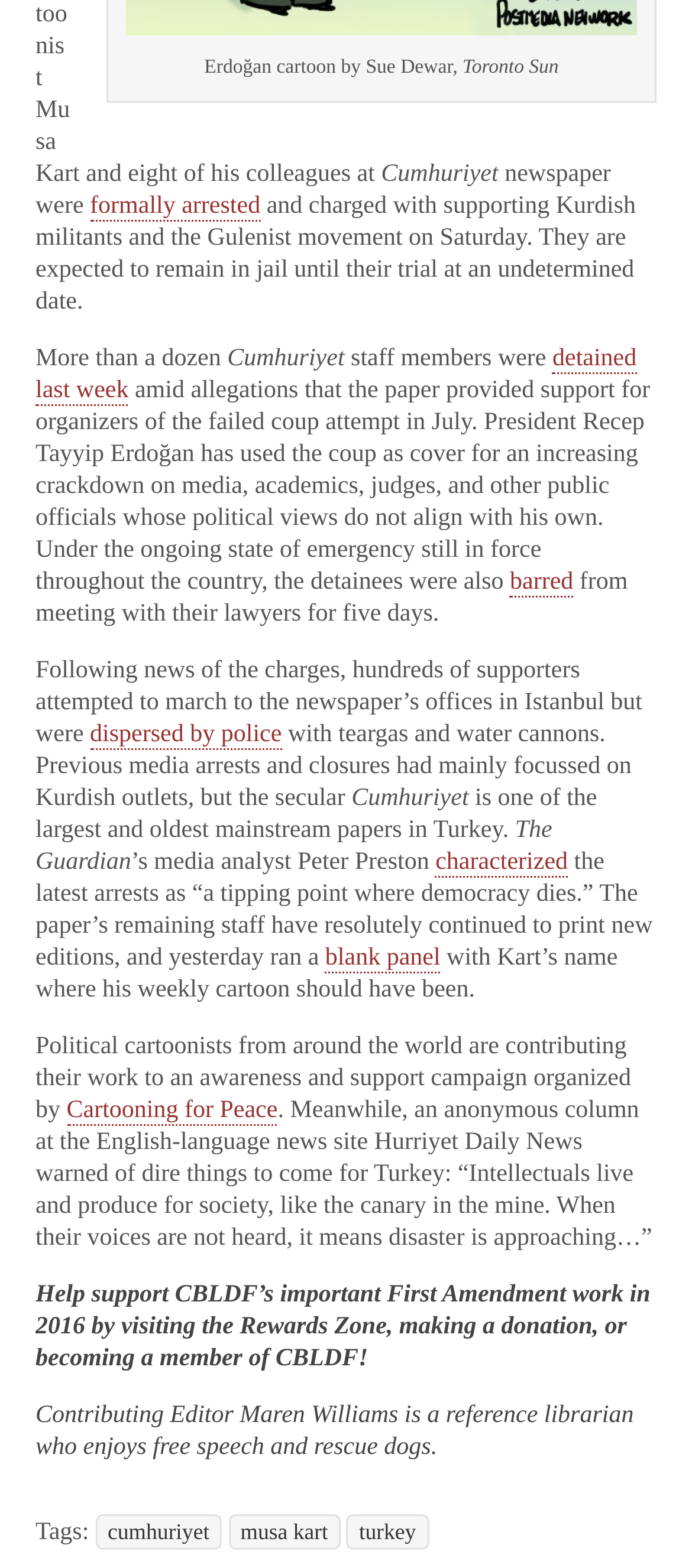Reply to the question with a brief word or phrase: What is the organization supporting the cartoonists?

Cartooning for Peace